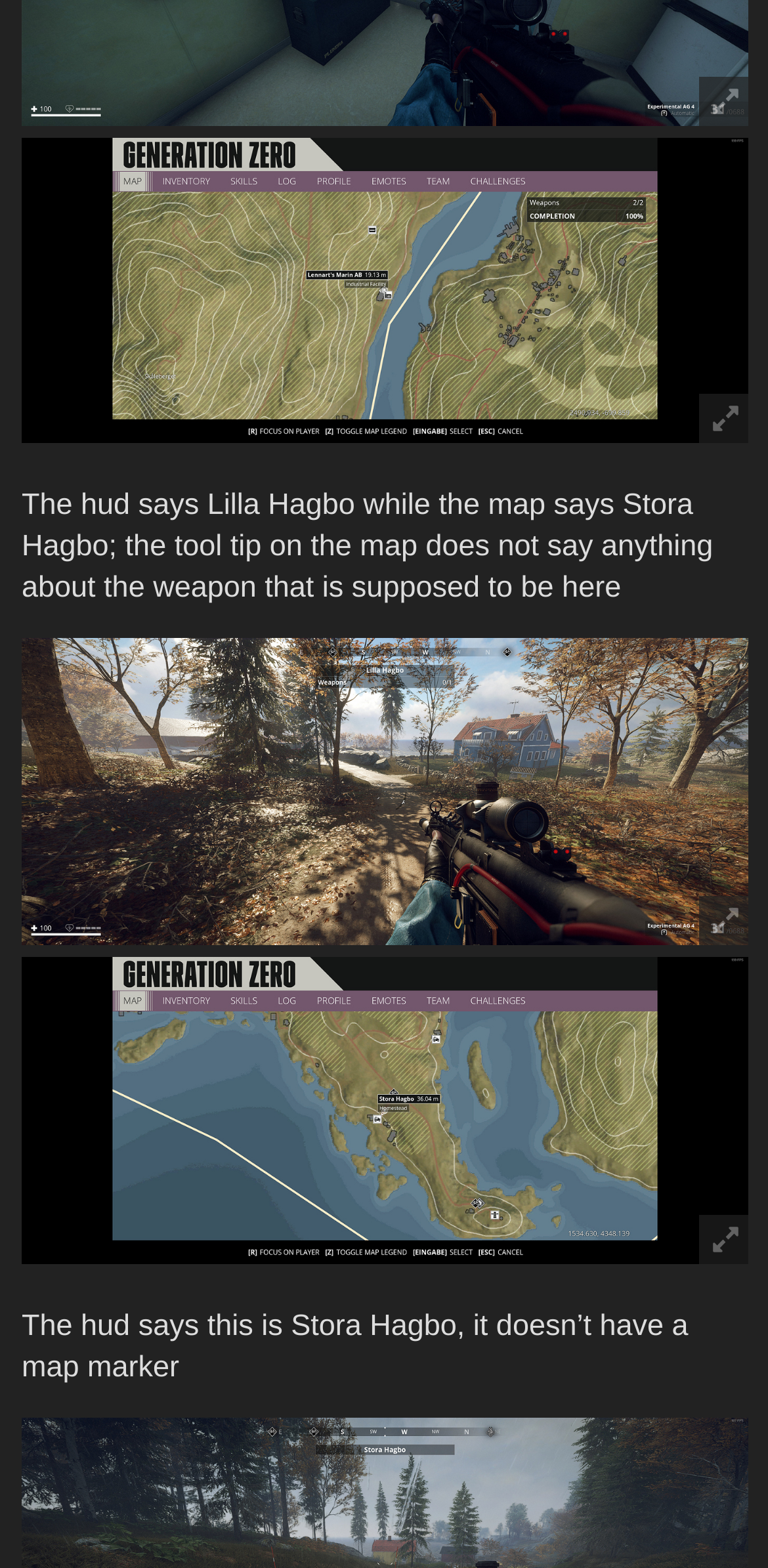Please provide a brief answer to the question using only one word or phrase: 
What is the purpose of the tooltips on the map?

To show weapon information